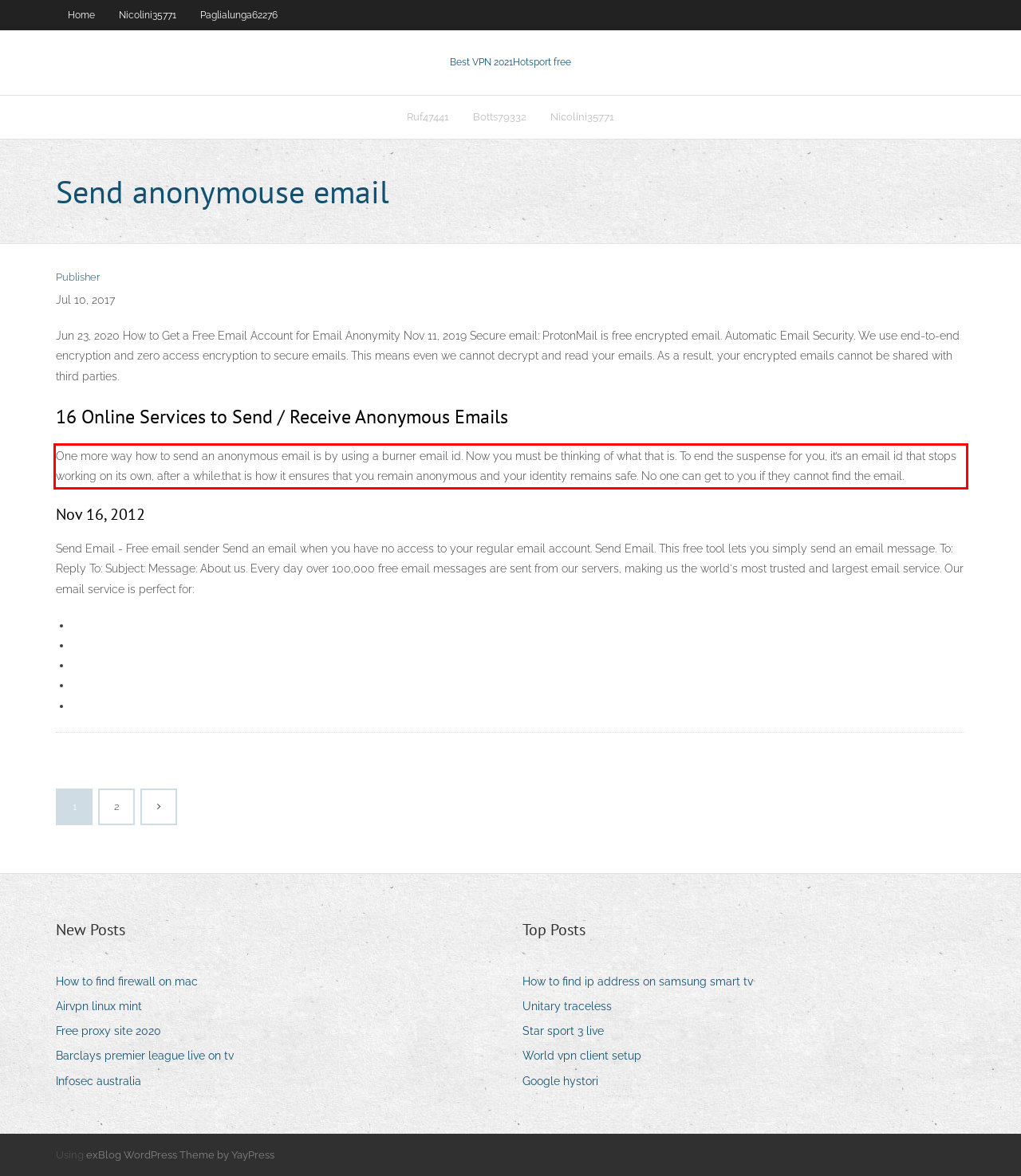Please examine the webpage screenshot containing a red bounding box and use OCR to recognize and output the text inside the red bounding box.

One more way how to send an anonymous email is by using a burner email id. Now you must be thinking of what that is. To end the suspense for you, it’s an email id that stops working on its own, after a while.that is how it ensures that you remain anonymous and your identity remains safe. No one can get to you if they cannot find the email.